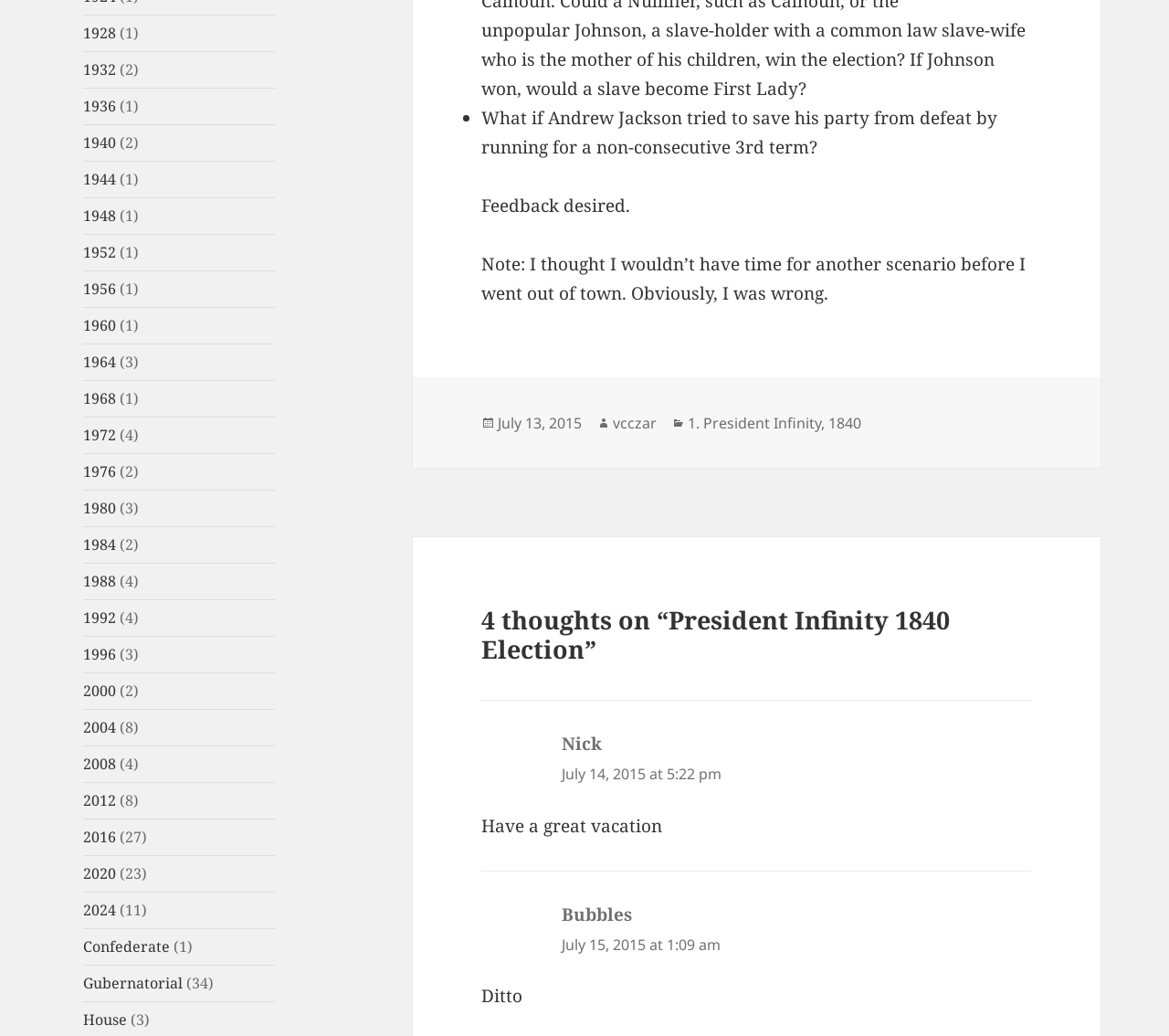Provide the bounding box coordinates for the UI element that is described by this text: "Meetings Coverage and Press Releases". The coordinates should be in the form of four float numbers between 0 and 1: [left, top, right, bottom].

None